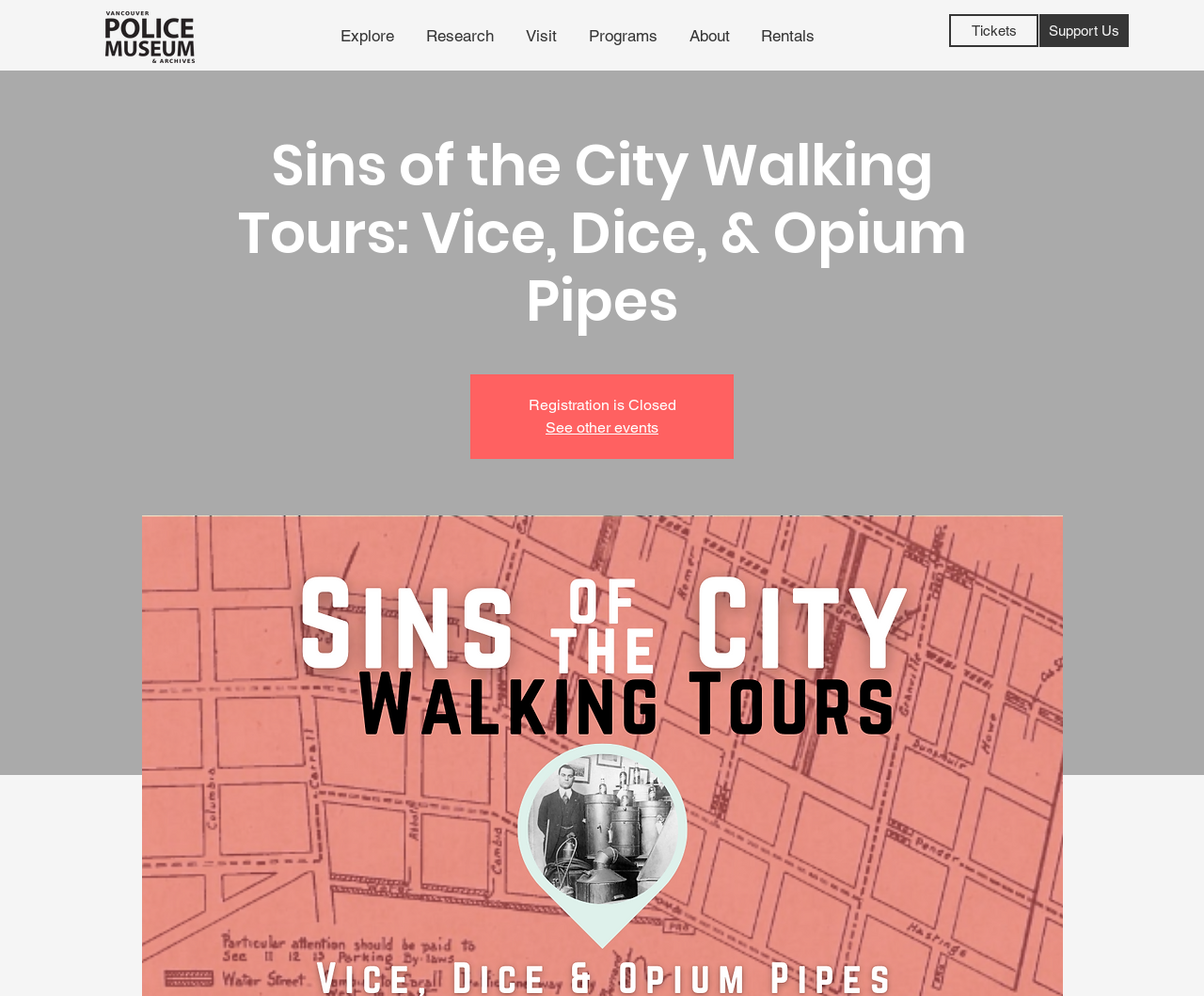Find the bounding box coordinates of the element to click in order to complete this instruction: "Support the organization". The bounding box coordinates must be four float numbers between 0 and 1, denoted as [left, top, right, bottom].

[0.863, 0.014, 0.938, 0.047]